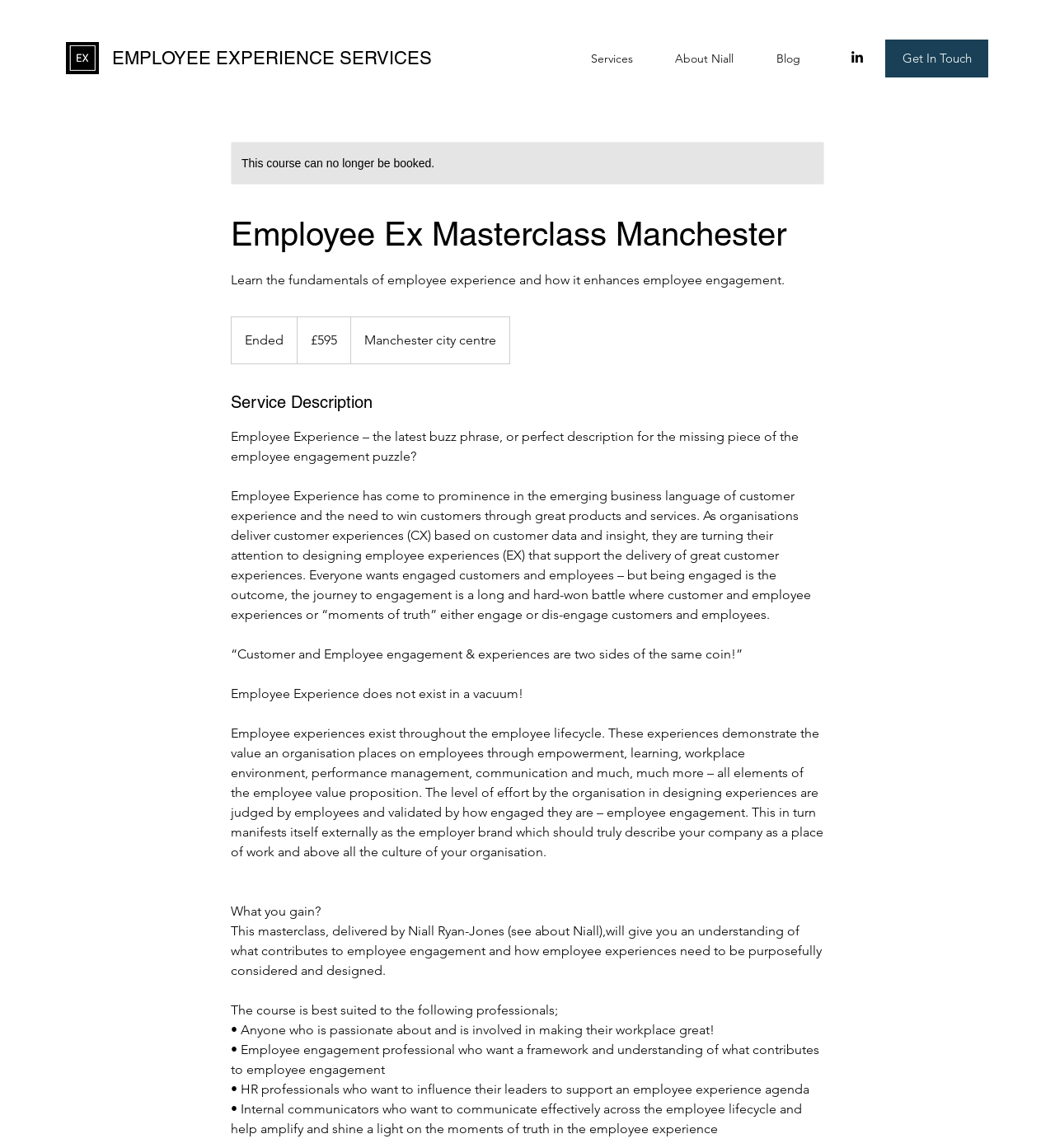Extract the heading text from the webpage.

Employee Ex Masterclass Manchester